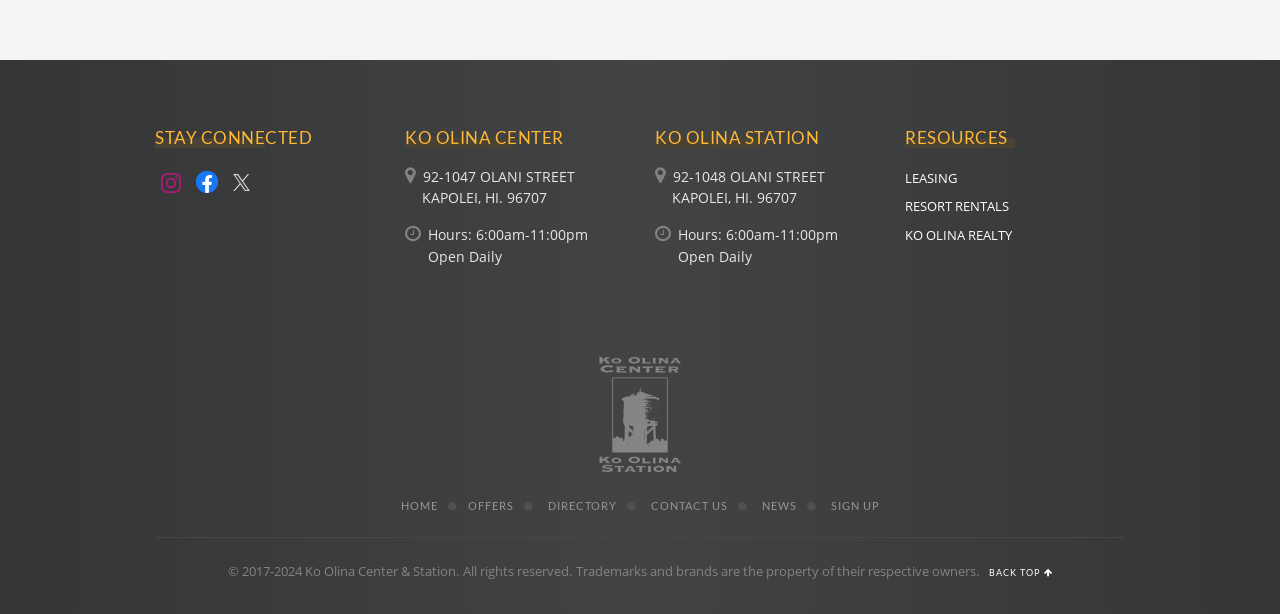From the screenshot, find the bounding box of the UI element matching this description: "Forms". Supply the bounding box coordinates in the form [left, top, right, bottom], each a float between 0 and 1.

None